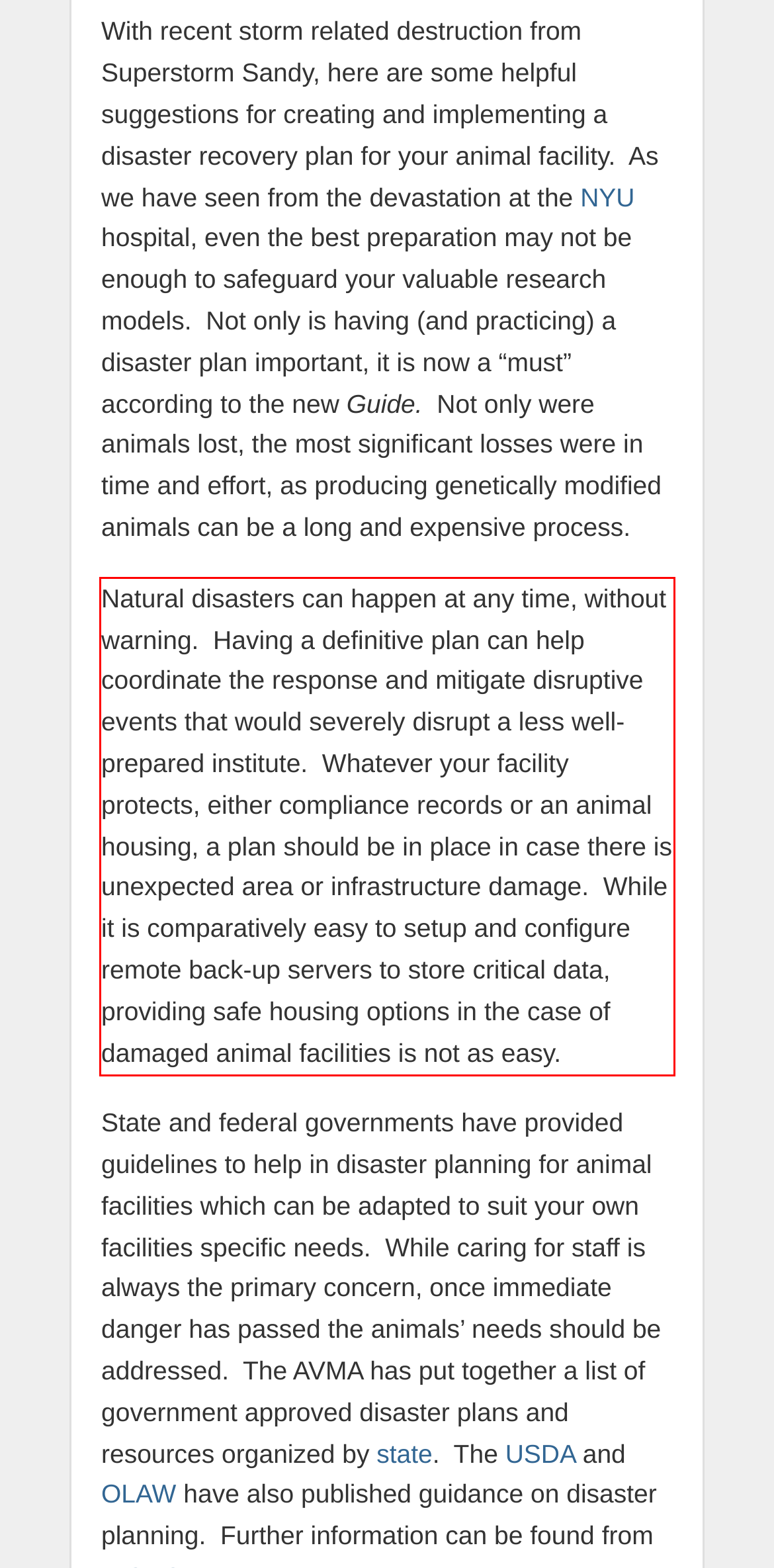Please analyze the provided webpage screenshot and perform OCR to extract the text content from the red rectangle bounding box.

Natural disasters can happen at any time, without warning. Having a definitive plan can help coordinate the response and mitigate disruptive events that would severely disrupt a less well-prepared institute. Whatever your facility protects, either compliance records or an animal housing, a plan should be in place in case there is unexpected area or infrastructure damage. While it is comparatively easy to setup and configure remote back-up servers to store critical data, providing safe housing options in the case of damaged animal facilities is not as easy.